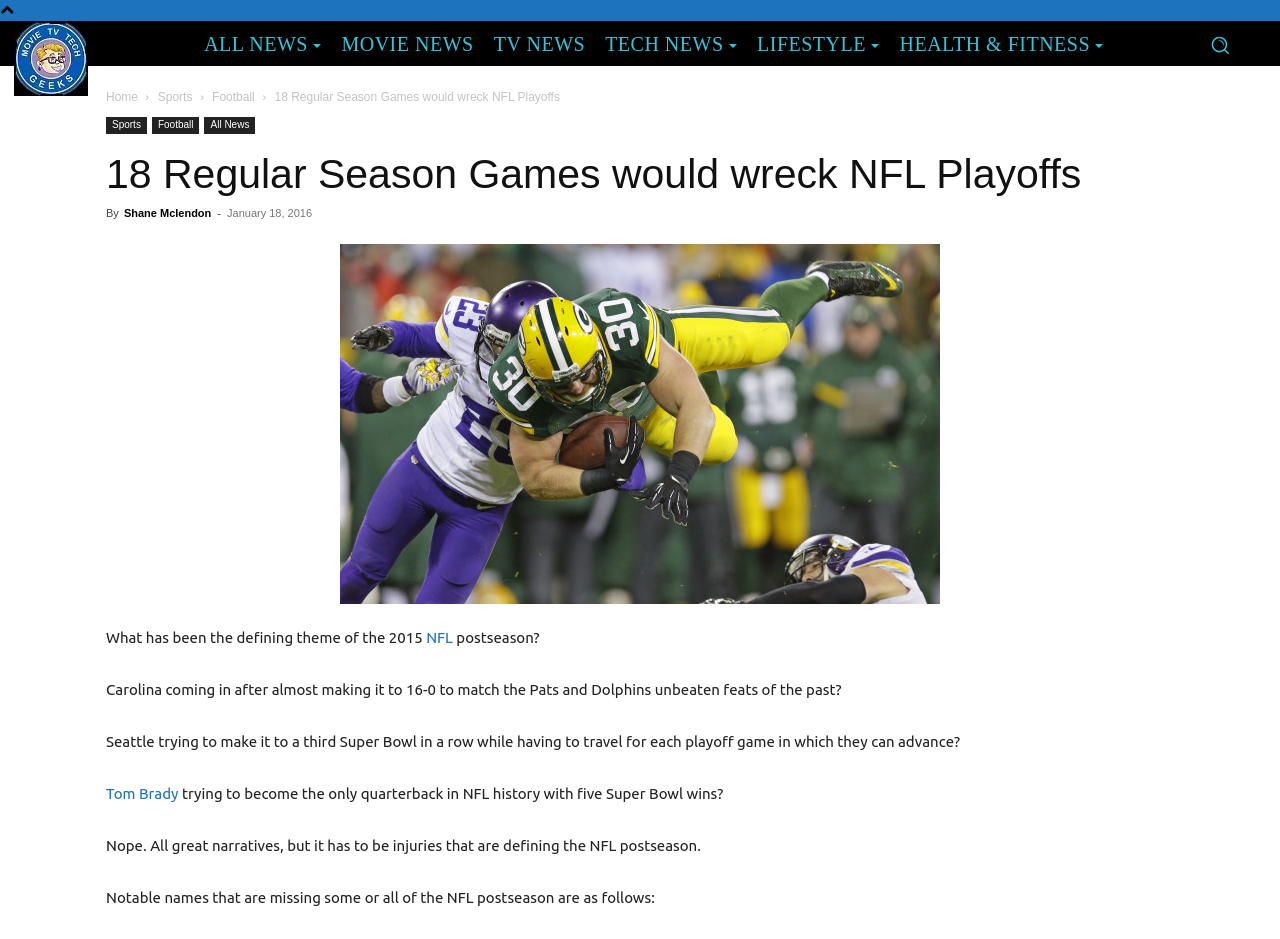Indicate the bounding box coordinates of the clickable region to achieve the following instruction: "Go to the 'Home' page."

[0.083, 0.096, 0.108, 0.111]